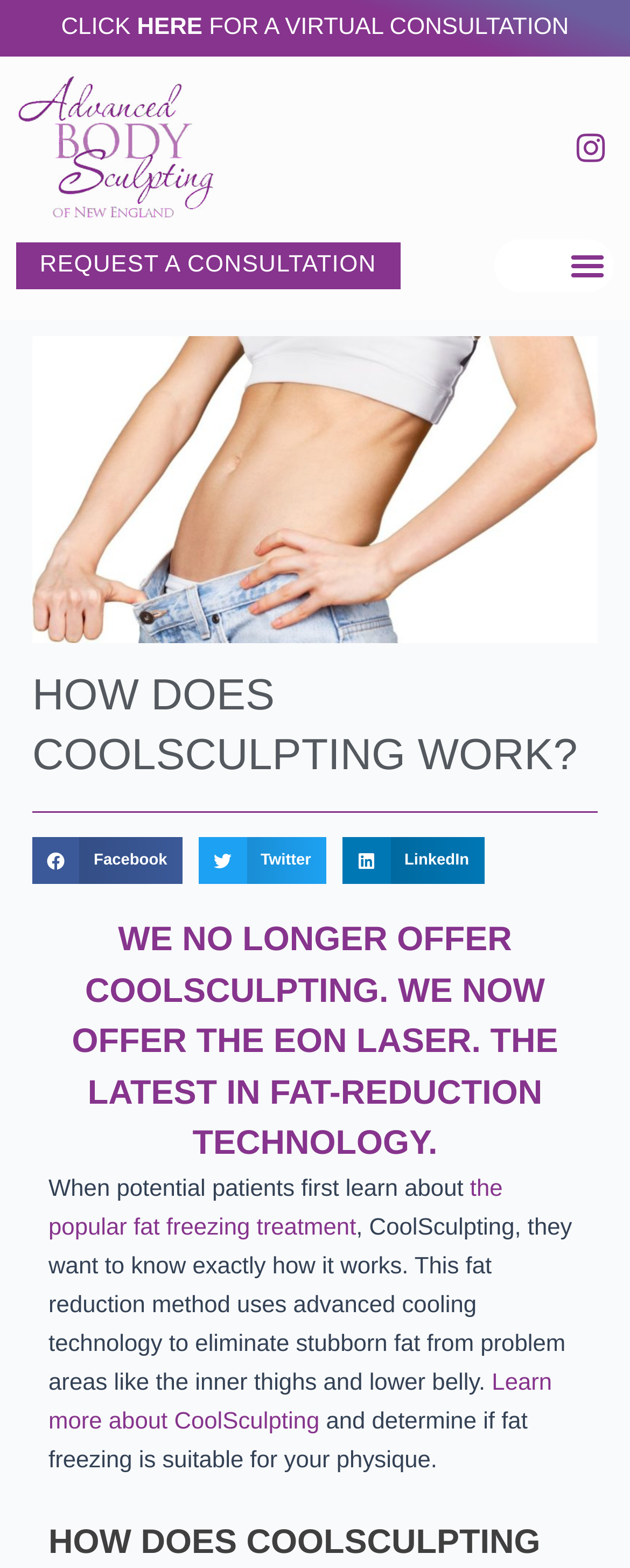Answer the question using only a single word or phrase: 
What social media platform has a share button with the text 'Facebook'?

Facebook